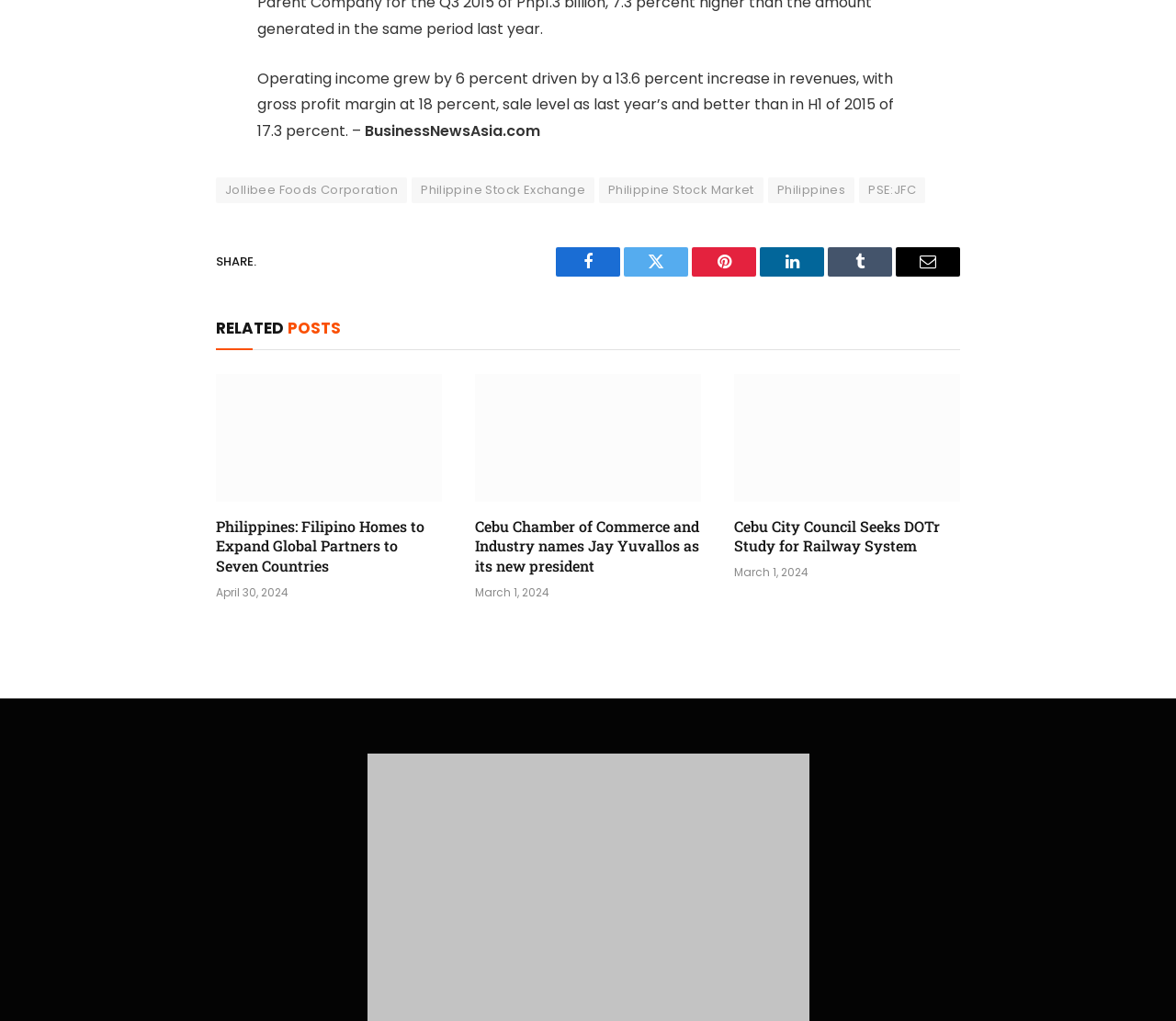Identify the bounding box for the UI element specified in this description: "Jollibee Foods Corporation". The coordinates must be four float numbers between 0 and 1, formatted as [left, top, right, bottom].

[0.184, 0.174, 0.346, 0.199]